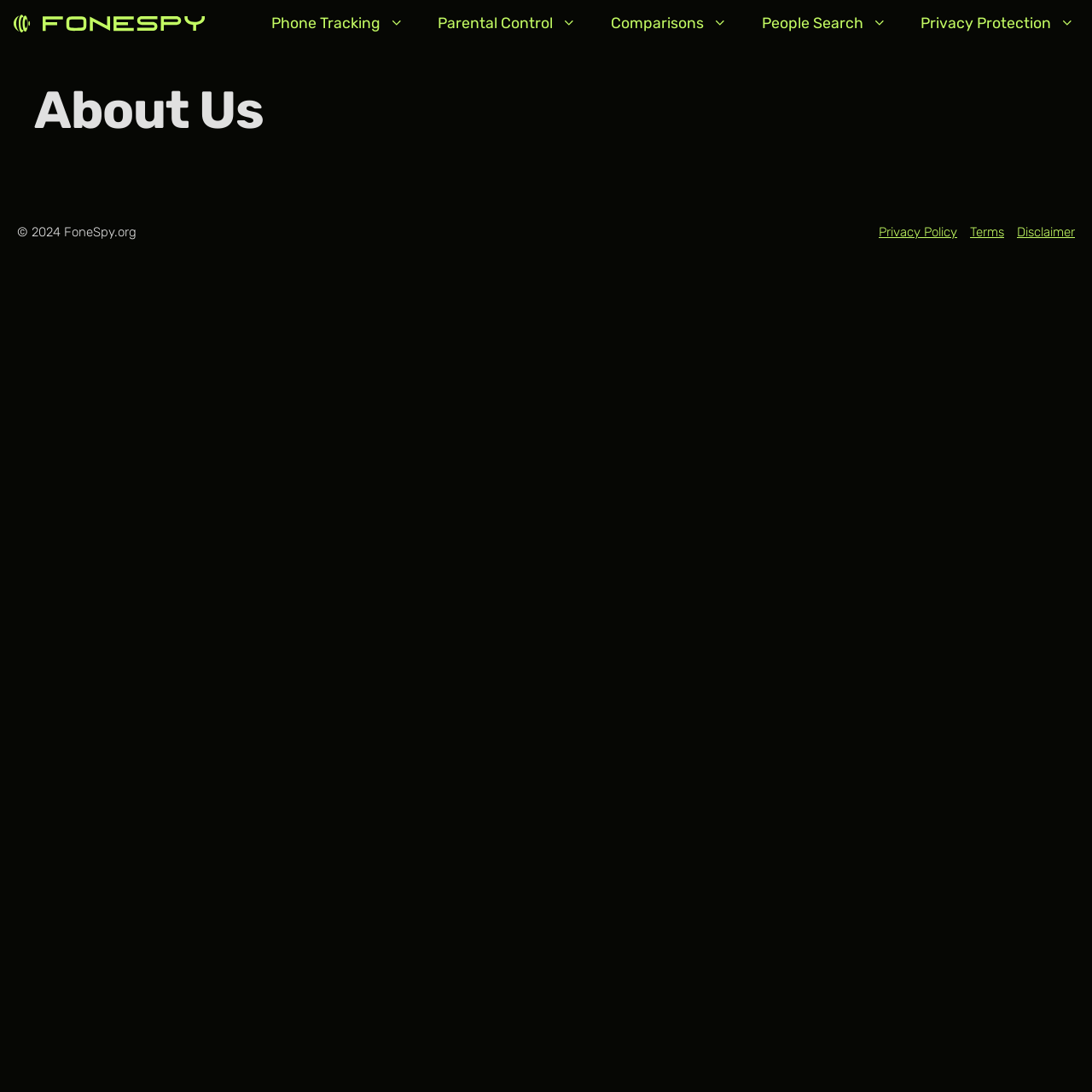Please mark the clickable region by giving the bounding box coordinates needed to complete this instruction: "visit people search page".

[0.682, 0.0, 0.828, 0.042]